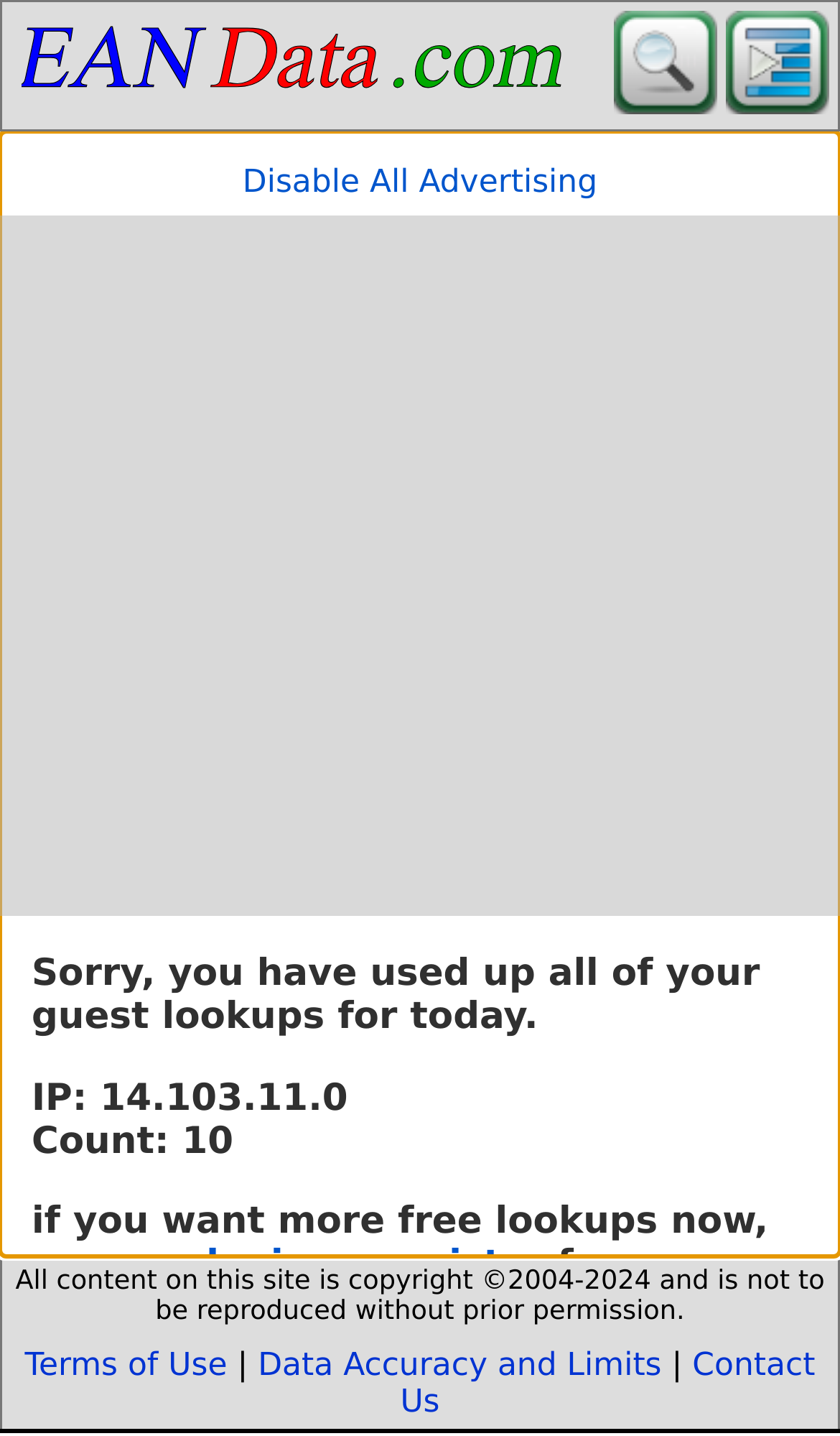What is the limit of guest lookups per day?
Please answer the question with a detailed and comprehensive explanation.

Based on the warning message on the webpage, it states 'Sorry, you have used up all of your guest lookups for today. IP: 14.103.11.0 Count: 10'. This implies that the limit of guest lookups per day is 10.